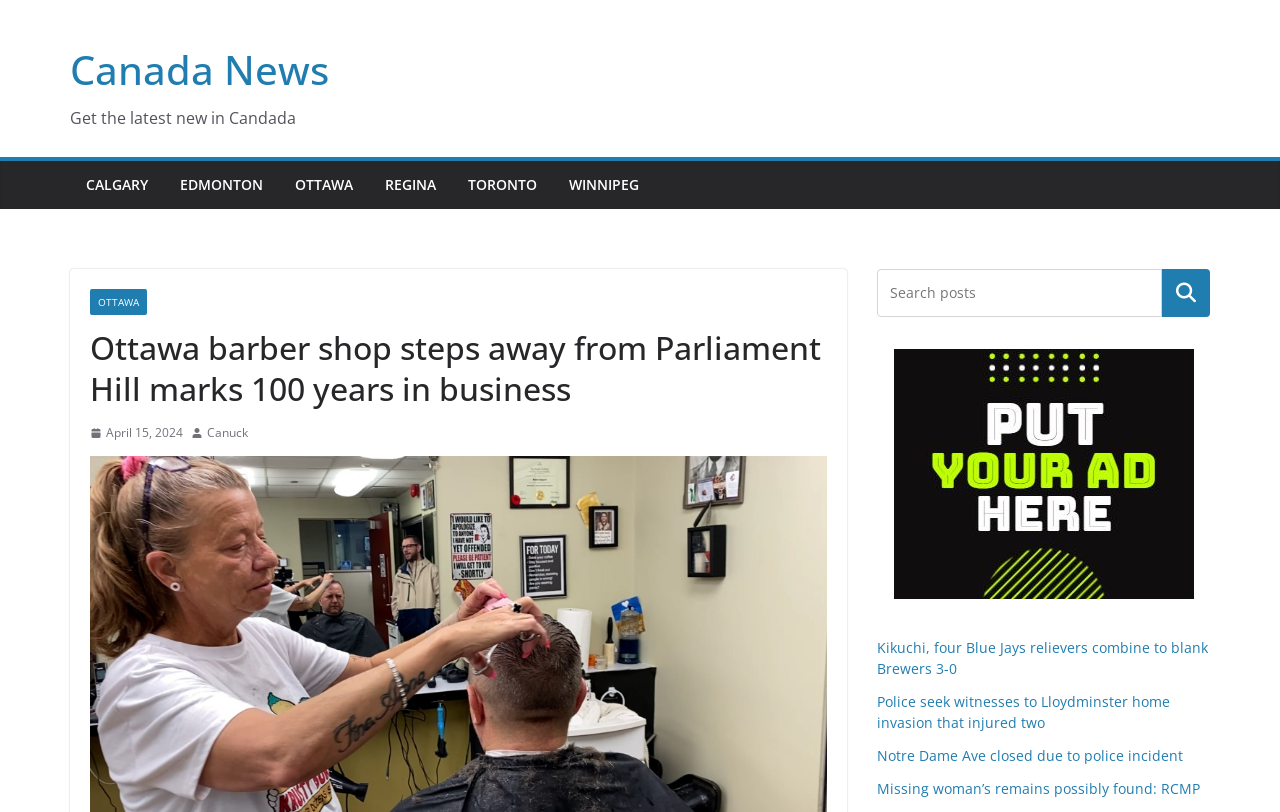Determine the bounding box coordinates for the element that should be clicked to follow this instruction: "Read Ottawa news". The coordinates should be given as four float numbers between 0 and 1, in the format [left, top, right, bottom].

[0.23, 0.21, 0.276, 0.245]